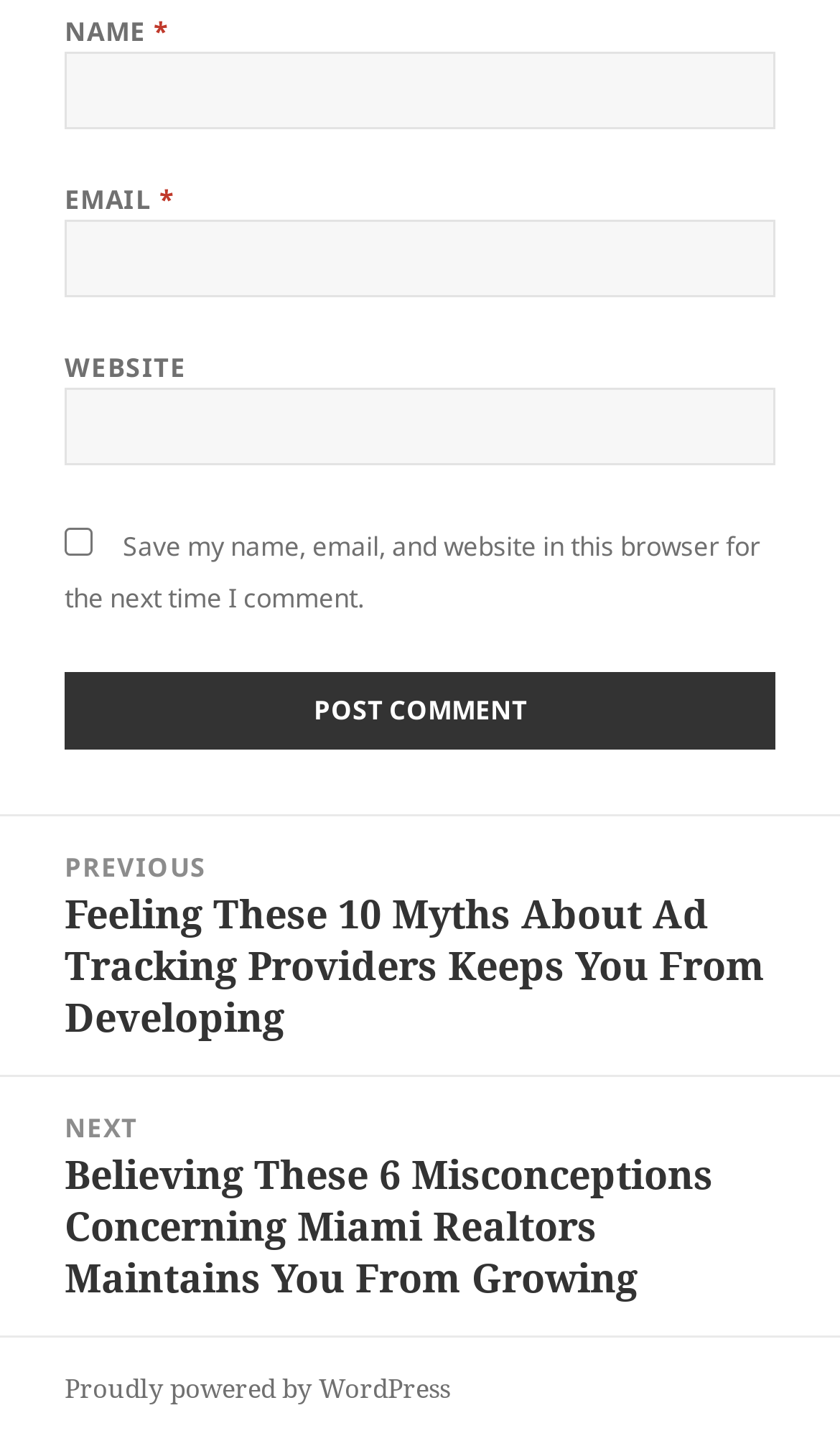Point out the bounding box coordinates of the section to click in order to follow this instruction: "Input your email".

[0.077, 0.152, 0.923, 0.206]